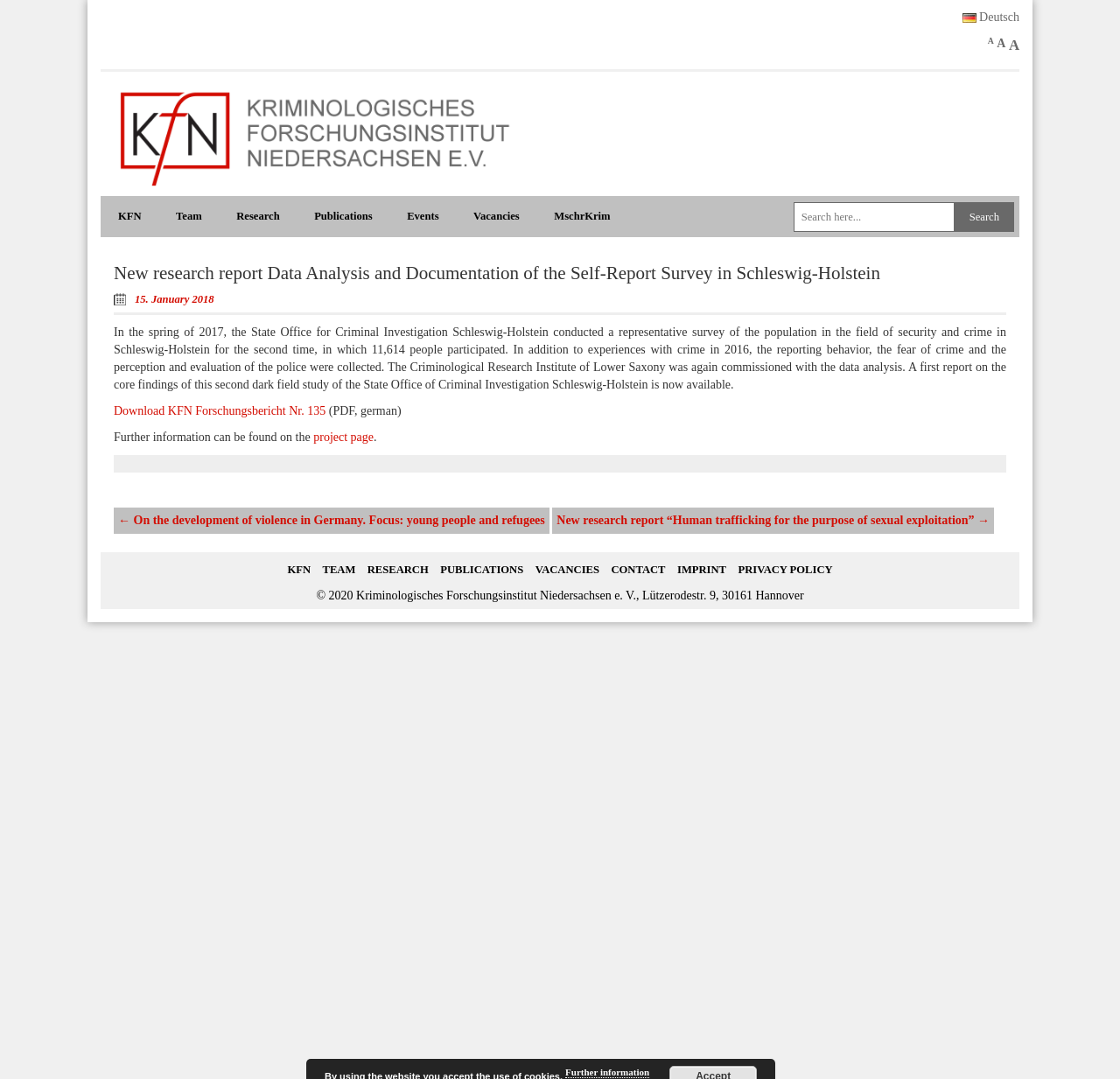Please identify the bounding box coordinates of where to click in order to follow the instruction: "Search for something".

[0.708, 0.188, 0.852, 0.215]